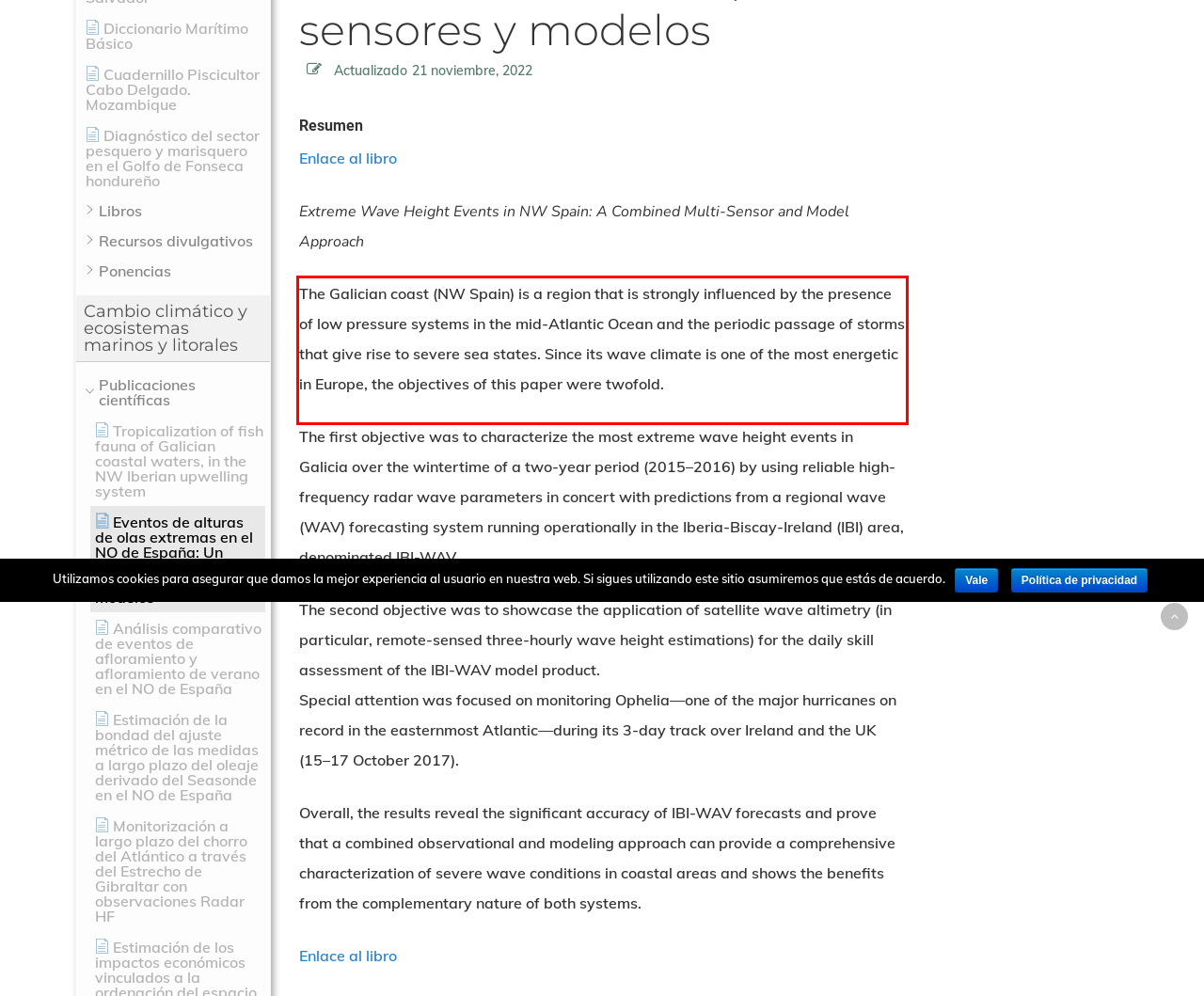Please analyze the screenshot of a webpage and extract the text content within the red bounding box using OCR.

The Galician coast (NW Spain) is a region that is strongly influenced by the presence of low pressure systems in the mid-Atlantic Ocean and the periodic passage of storms that give rise to severe sea states. Since its wave climate is one of the most energetic in Europe, the objectives of this paper were twofold.